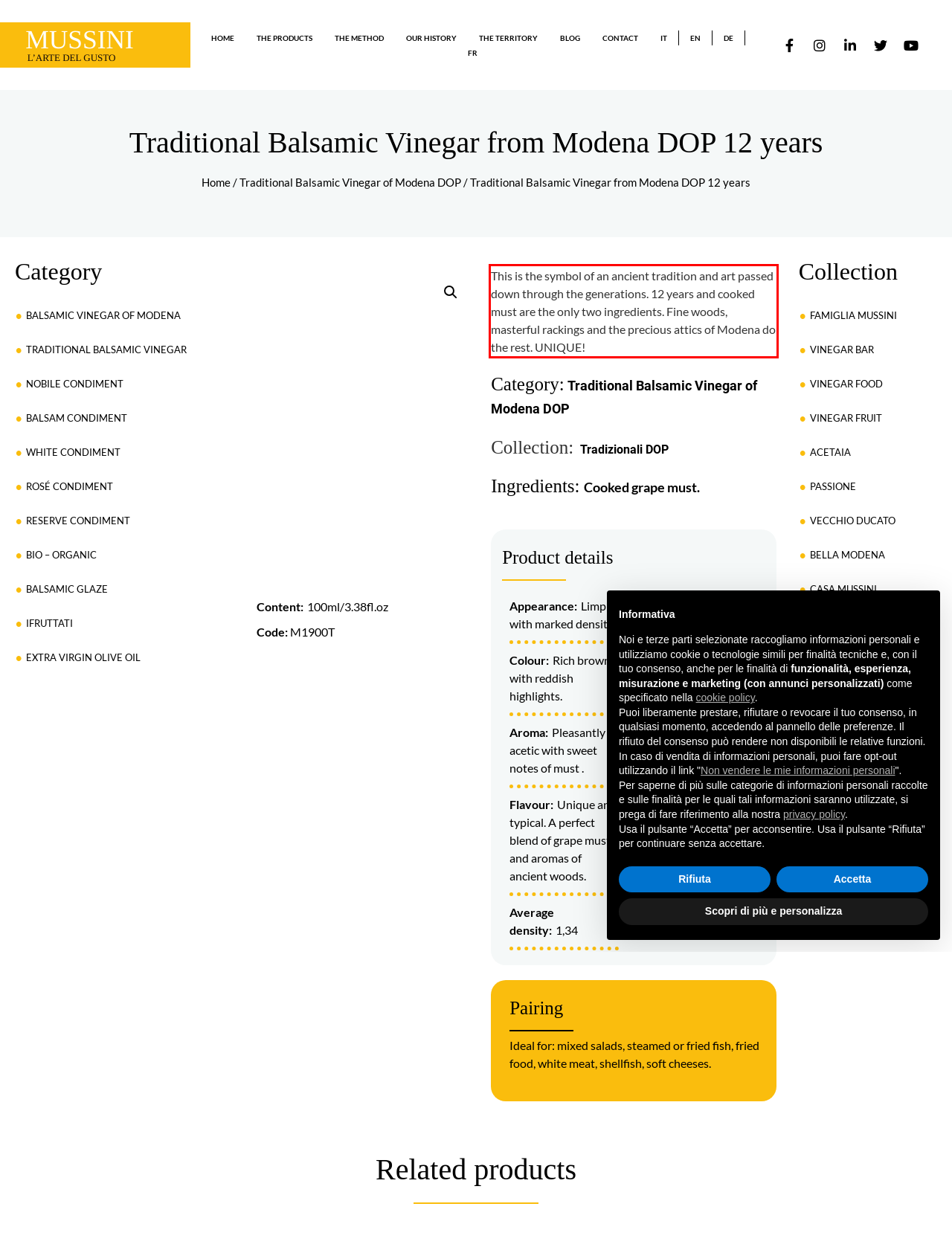Examine the webpage screenshot and use OCR to obtain the text inside the red bounding box.

This is the symbol of an ancient tradition and art passed down through the generations. 12 years and cooked must are the only two ingredients. Fine woods, masterful rackings and the precious attics of Modena do the rest. UNIQUE!